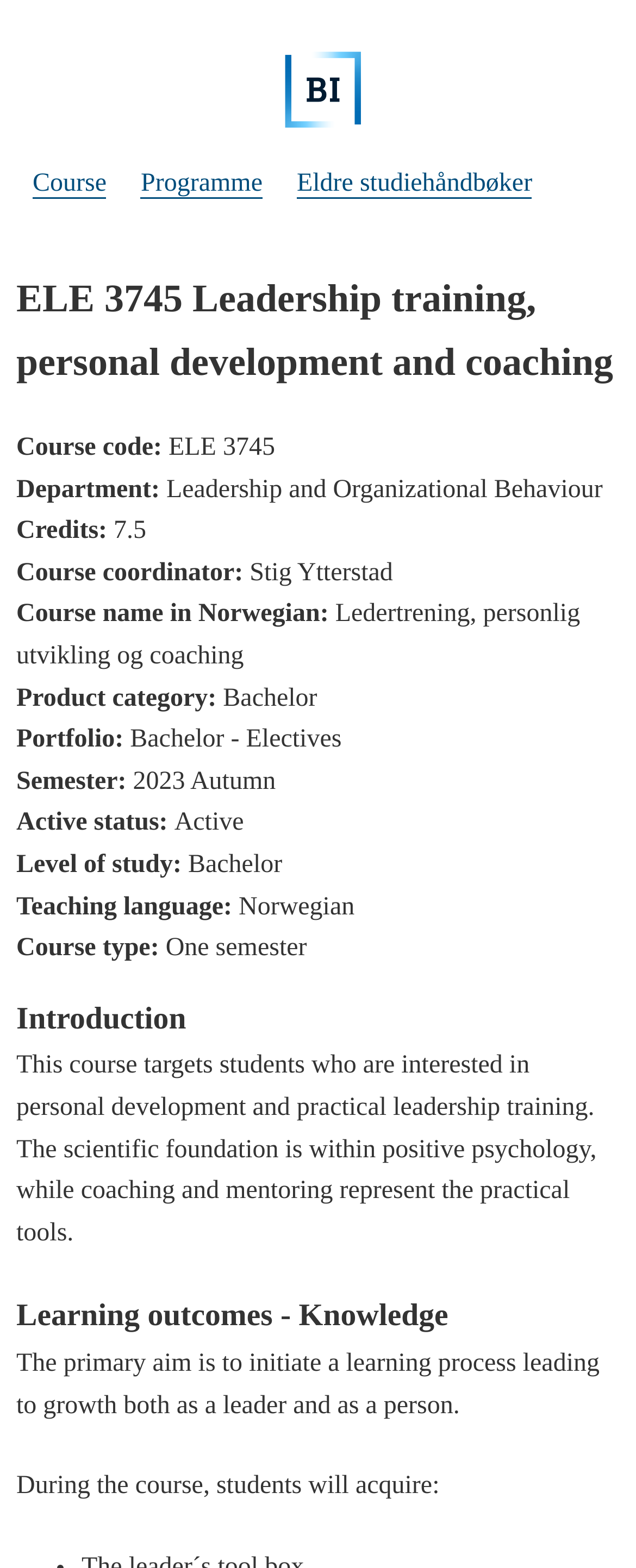Find the bounding box of the web element that fits this description: "Programmeinfo BI".

[0.0, 0.1, 0.068, 0.744]